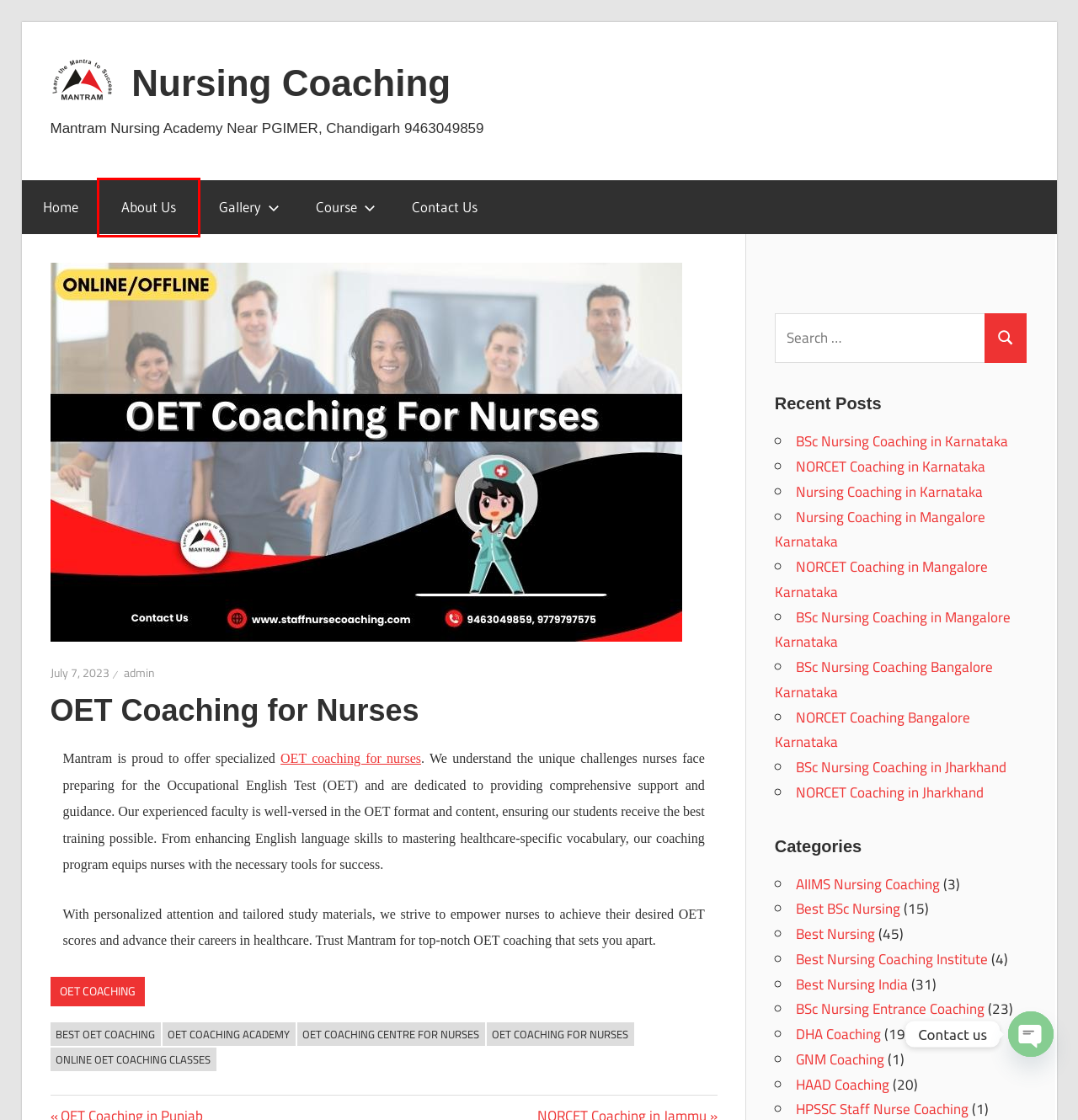A screenshot of a webpage is provided, featuring a red bounding box around a specific UI element. Identify the webpage description that most accurately reflects the new webpage after interacting with the selected element. Here are the candidates:
A. admin - Nursing Coaching
B. GNM Coaching - Nursing Coaching
C. Course - Nursing Coaching
D. HAAD Coaching - Nursing Coaching
E. Nursing Coaching in Karnataka
F. Online OET Coaching Classes - Nursing Coaching
G. #1 About Nursing Coaching Academy in Chandigarh Near PGIMER
H. Best Nursing Coaching Institute - Nursing Coaching

G